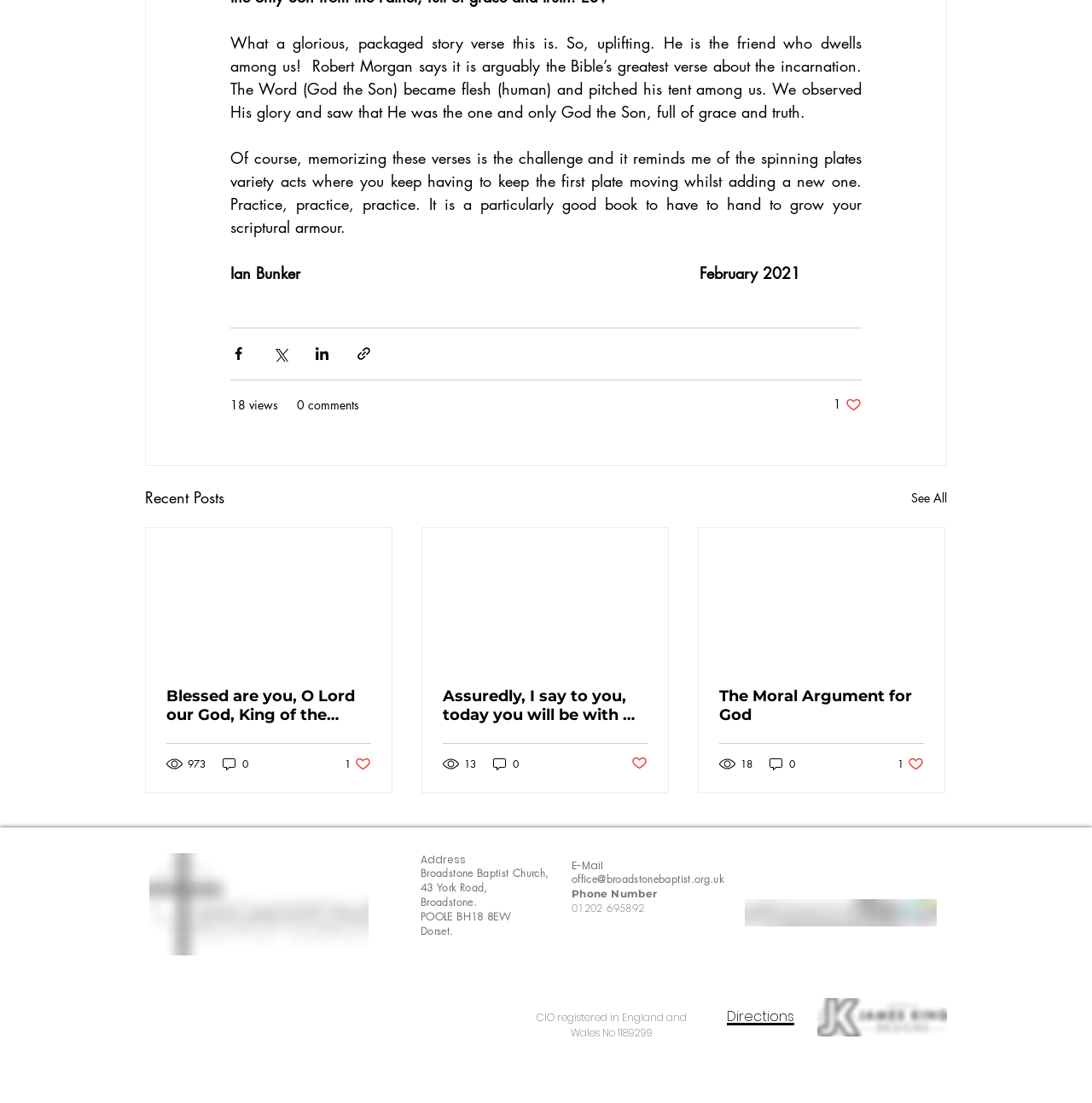What is the email address of the church?
Examine the screenshot and reply with a single word or phrase.

office@broadstonebaptist.org.uk